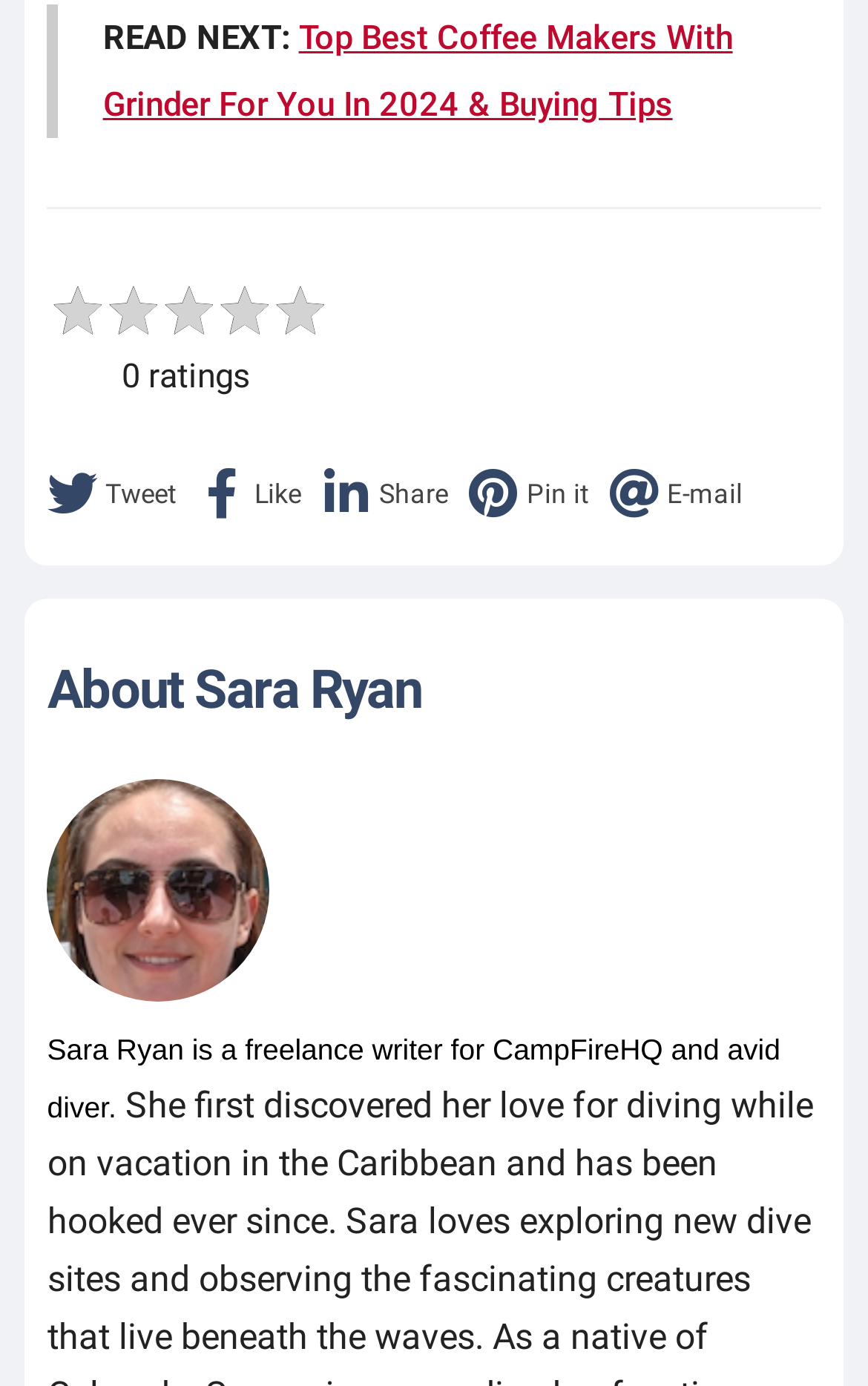Reply to the question below using a single word or brief phrase:
How many social media sharing links are there?

5